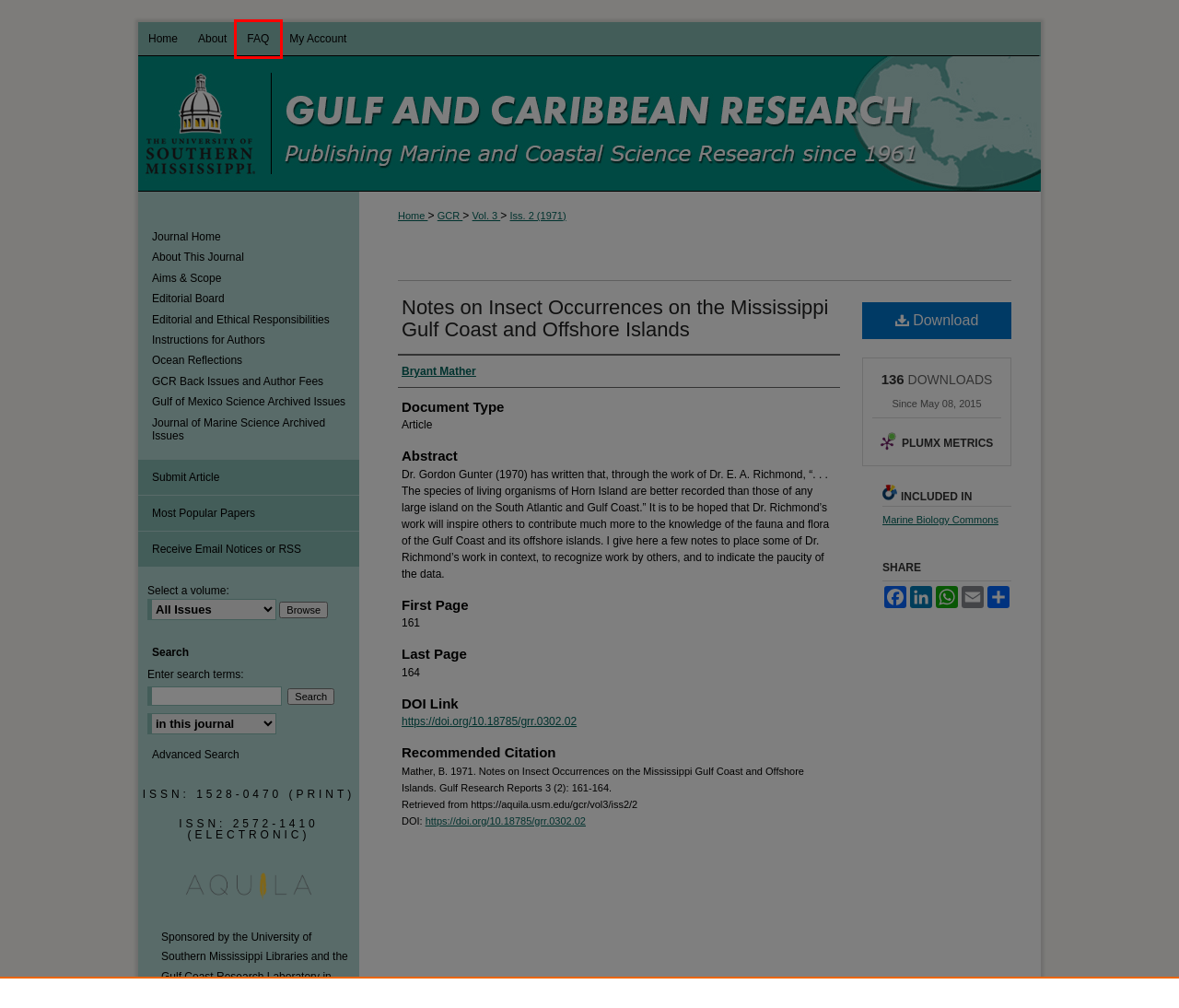You have a screenshot of a webpage with an element surrounded by a red bounding box. Choose the webpage description that best describes the new page after clicking the element inside the red bounding box. Here are the candidates:
A. Gulf and Caribbean Research | Vol 3 | Iss 2
B. Gulf and Caribbean Research | The University of Southern Mississippi
C. SelectedWorks - Log in
D. The Aquila Digital Community
E. Marine Biology | Open Access Articles | Digital Commons Network™
F. Gulf Coast Research Laboratory  | The University of Southern Mississippi
G. University of Southern Mississippi
H. Frequently Asked Questions | The Aquila Digital Community

H